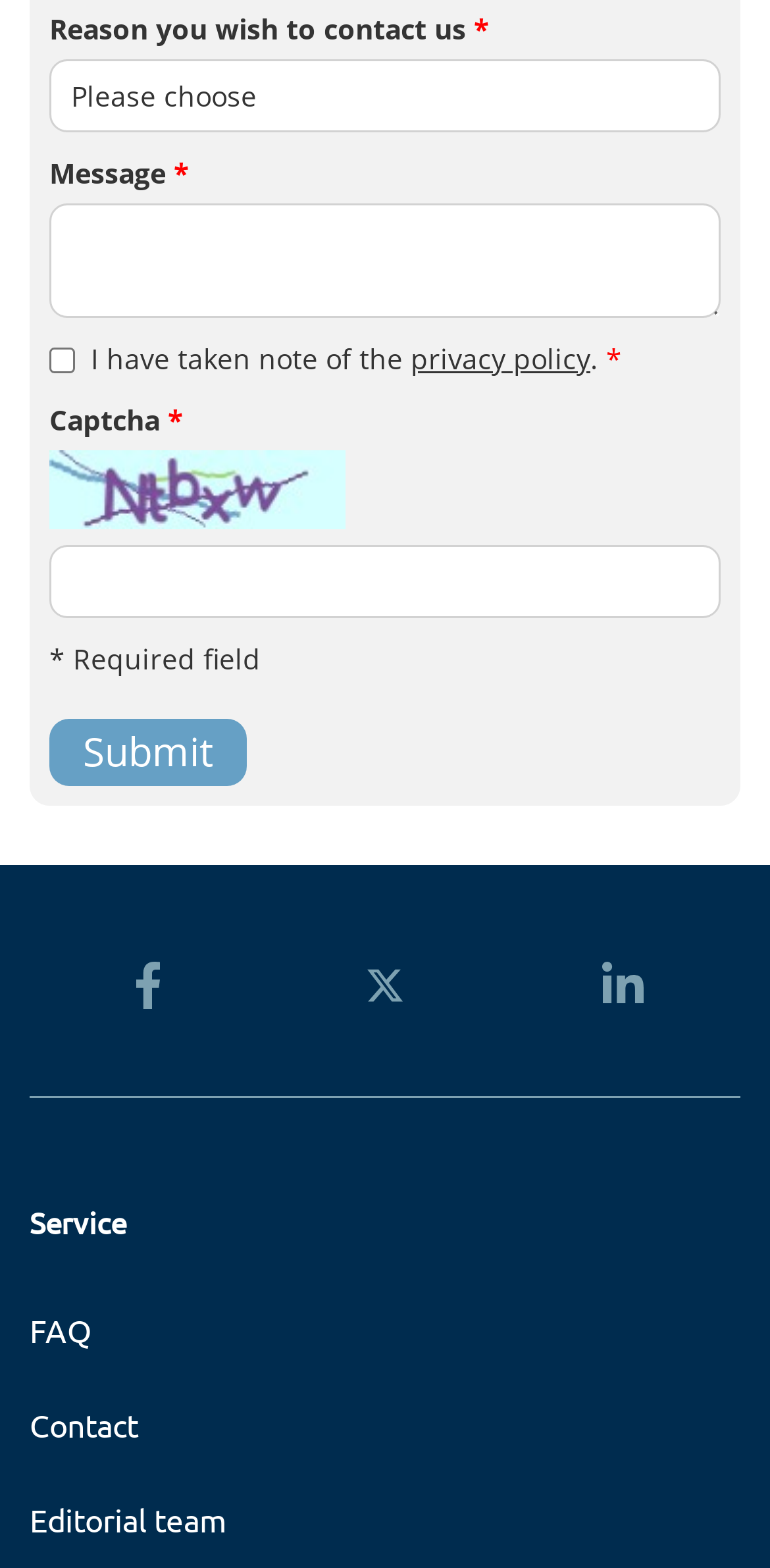Specify the bounding box coordinates of the area that needs to be clicked to achieve the following instruction: "Visit Wedding Photographer Gurgaon".

None